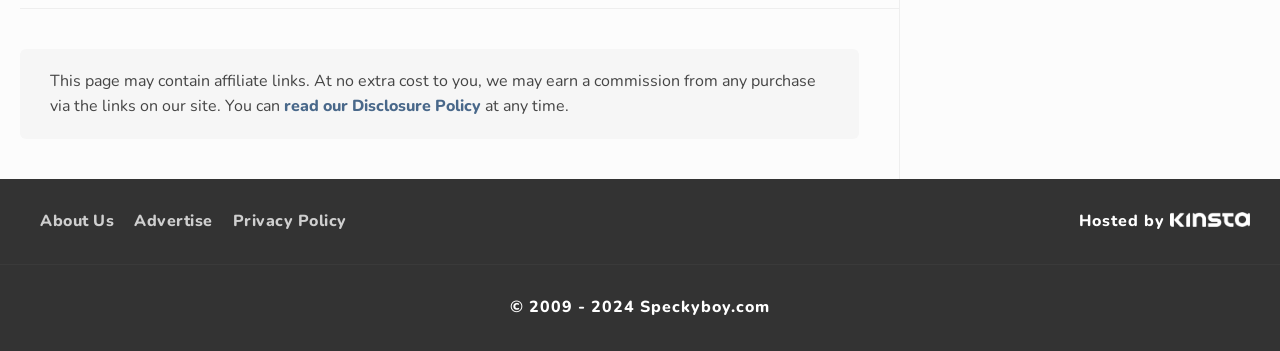What is the name of the hosting company?
Kindly answer the question with as much detail as you can.

I found the hosting company information at the bottom of the webpage, which states 'Hosted by Kinsta'. This indicates that the website is hosted by Kinsta.